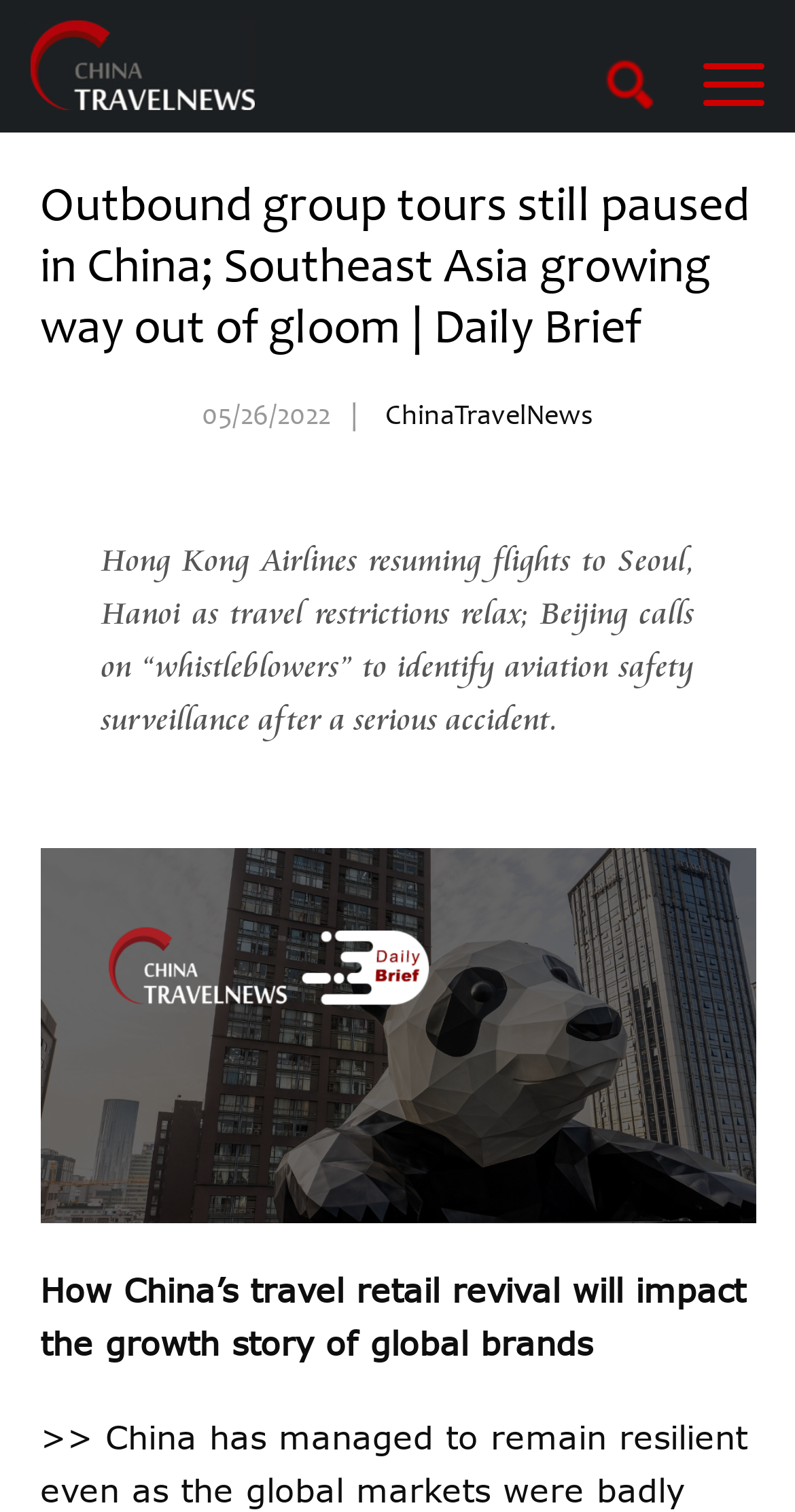Please extract and provide the main headline of the webpage.

Outbound group tours still paused in China; Southeast Asia growing way out of gloom | Daily Brief